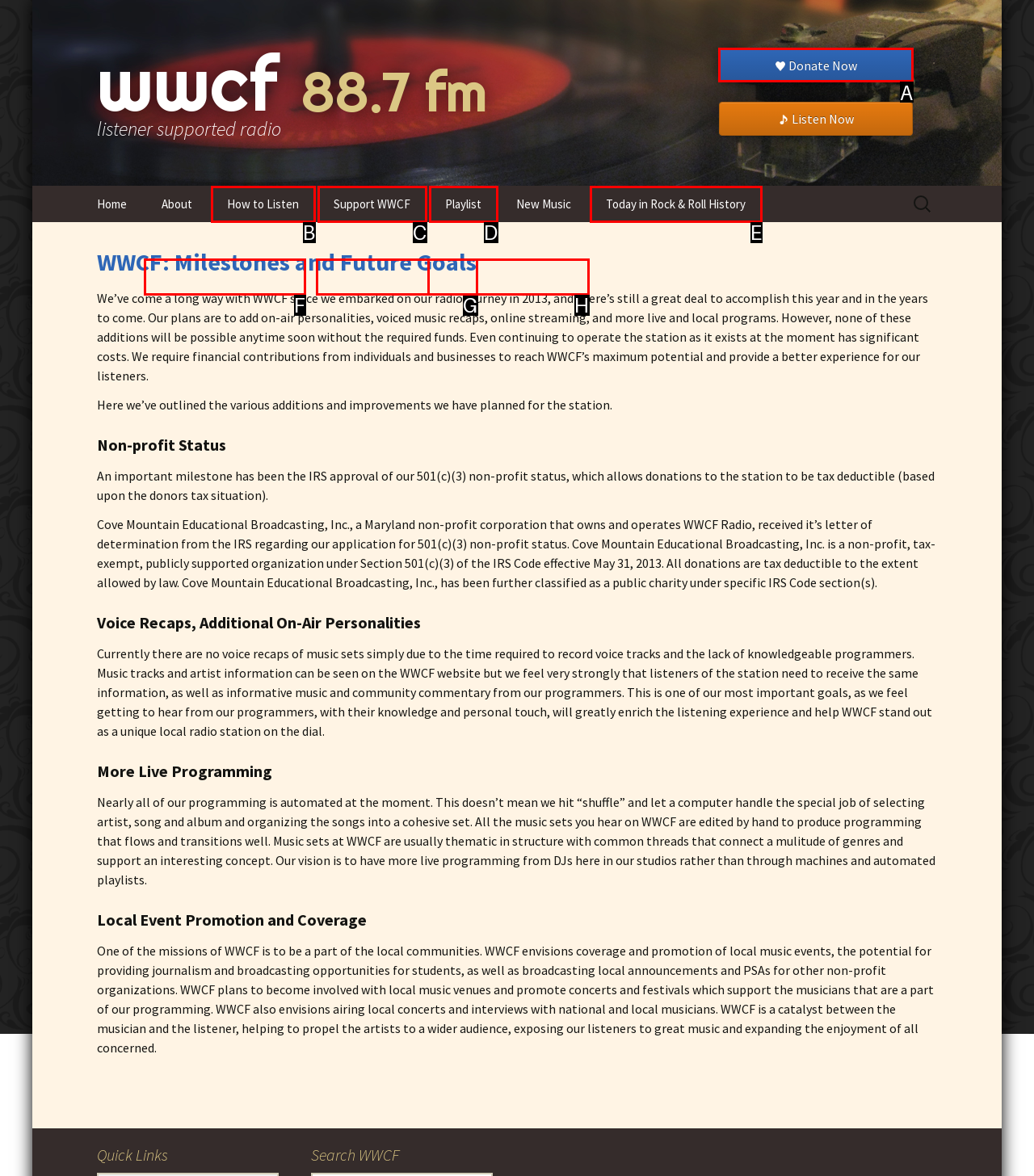Identify the correct option to click in order to complete this task: Click on 'Donate Now'
Answer with the letter of the chosen option directly.

A